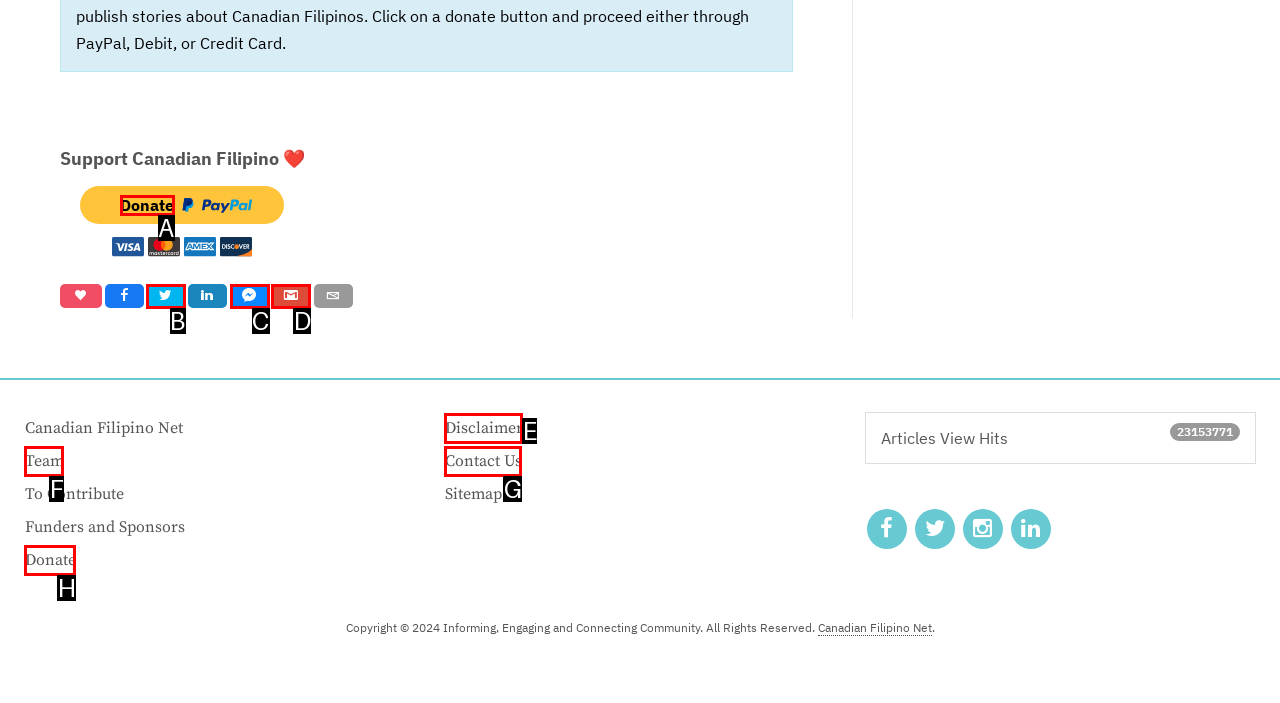From the given options, choose the one to complete the task: Click Donate
Indicate the letter of the correct option.

A